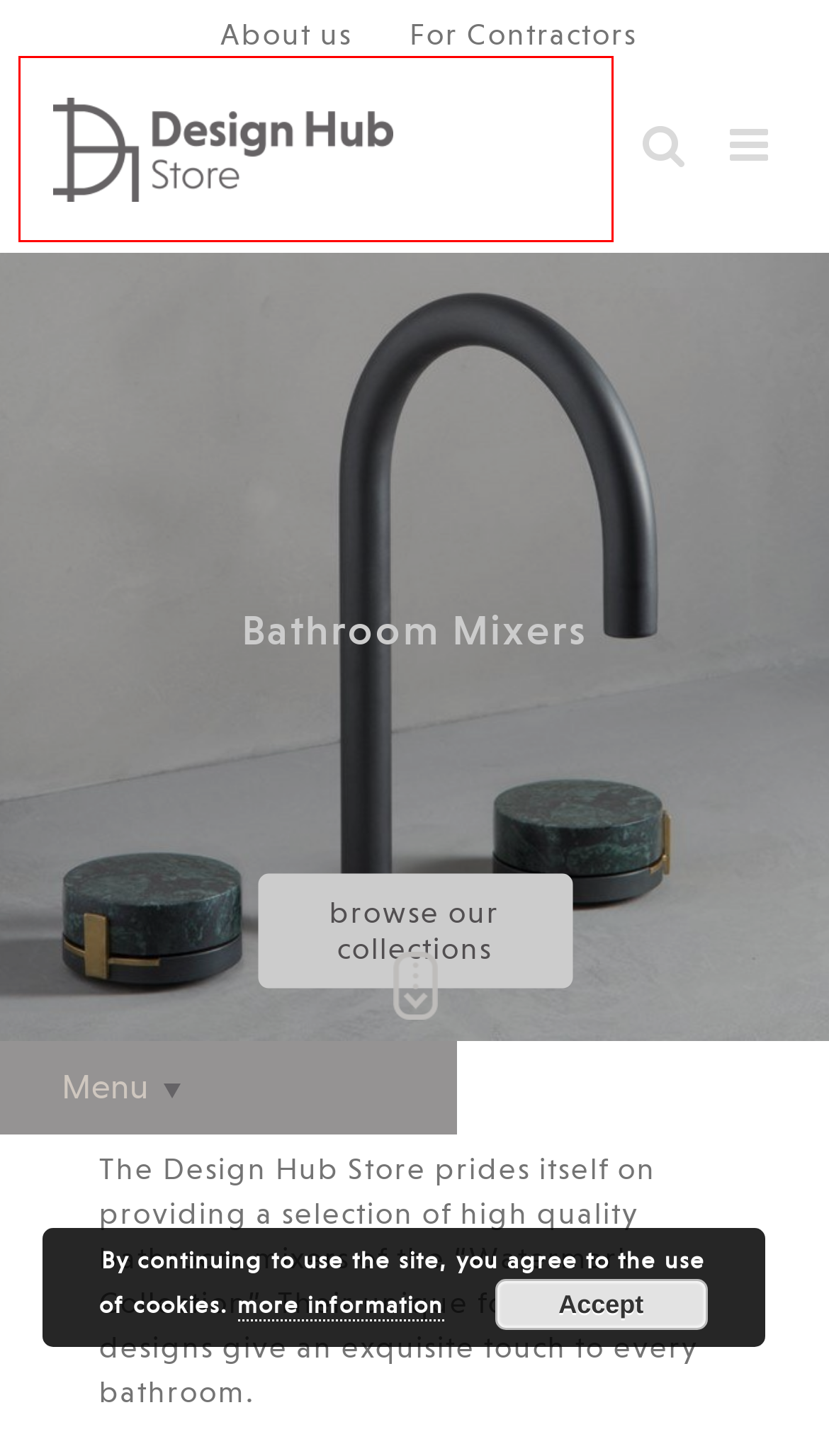Look at the screenshot of a webpage where a red rectangle bounding box is present. Choose the webpage description that best describes the new webpage after clicking the element inside the red bounding box. Here are the candidates:
A. Office Feature Walls and Ceilings - Design Hub Store Malta
B. Office Pods - Design Hub Store Malta
C. Privacy Policy - Design Hub Store Malta
D. Bathroom Accessories - Design Hub Store Malta
E. About us - Design Hub Store Malta
F. Materials - Design Hub Store Malta
G. For Contractors - Design Hub Store Malta
H. Refined Finishing Materials Supplier - Design Hub Store Malta

H